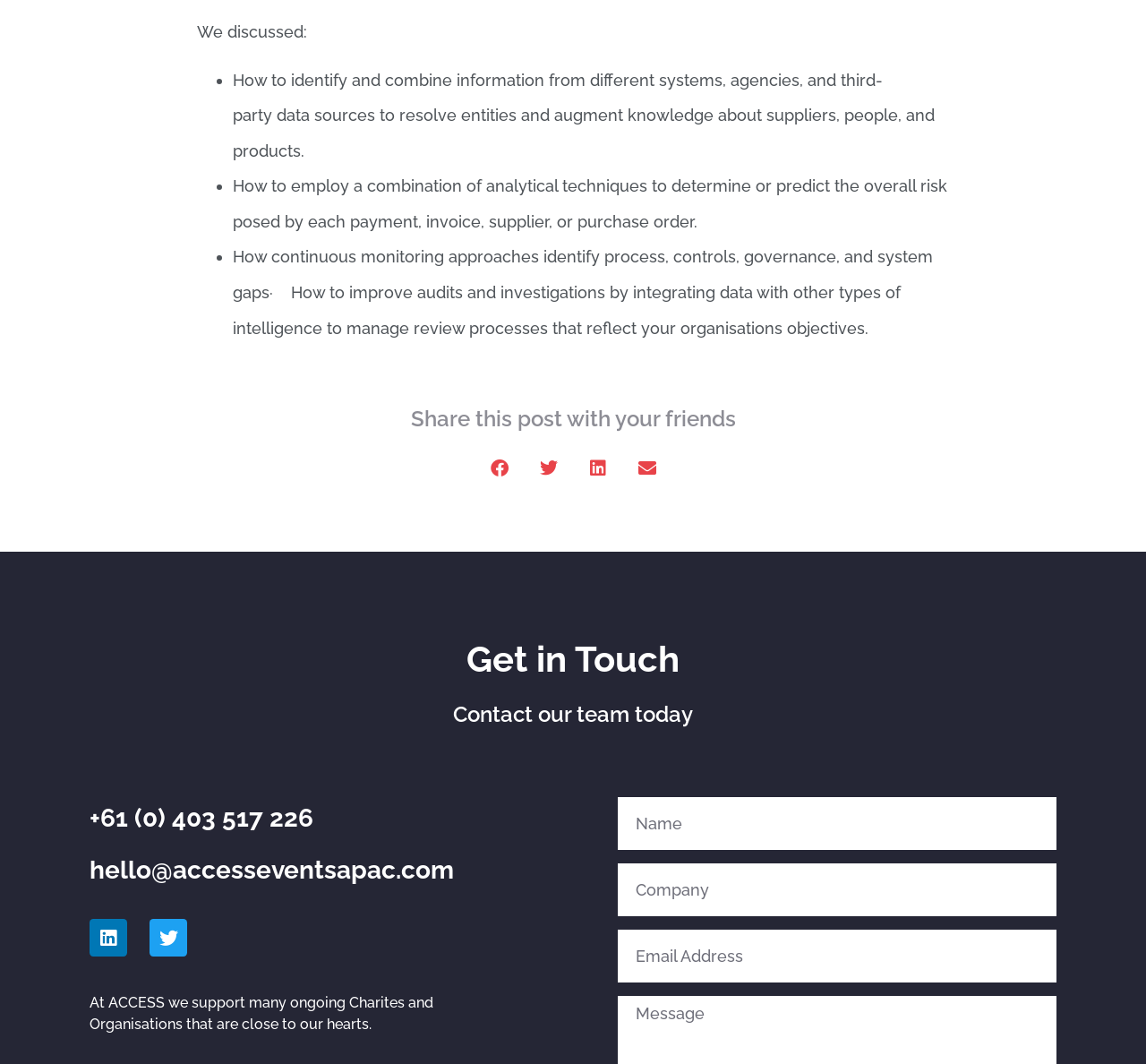How many social media platforms are available for sharing?
Analyze the image and provide a thorough answer to the question.

There are four social media platforms available for sharing: Facebook, Twitter, LinkedIn, and Email. These platforms are represented by buttons with their respective logos.